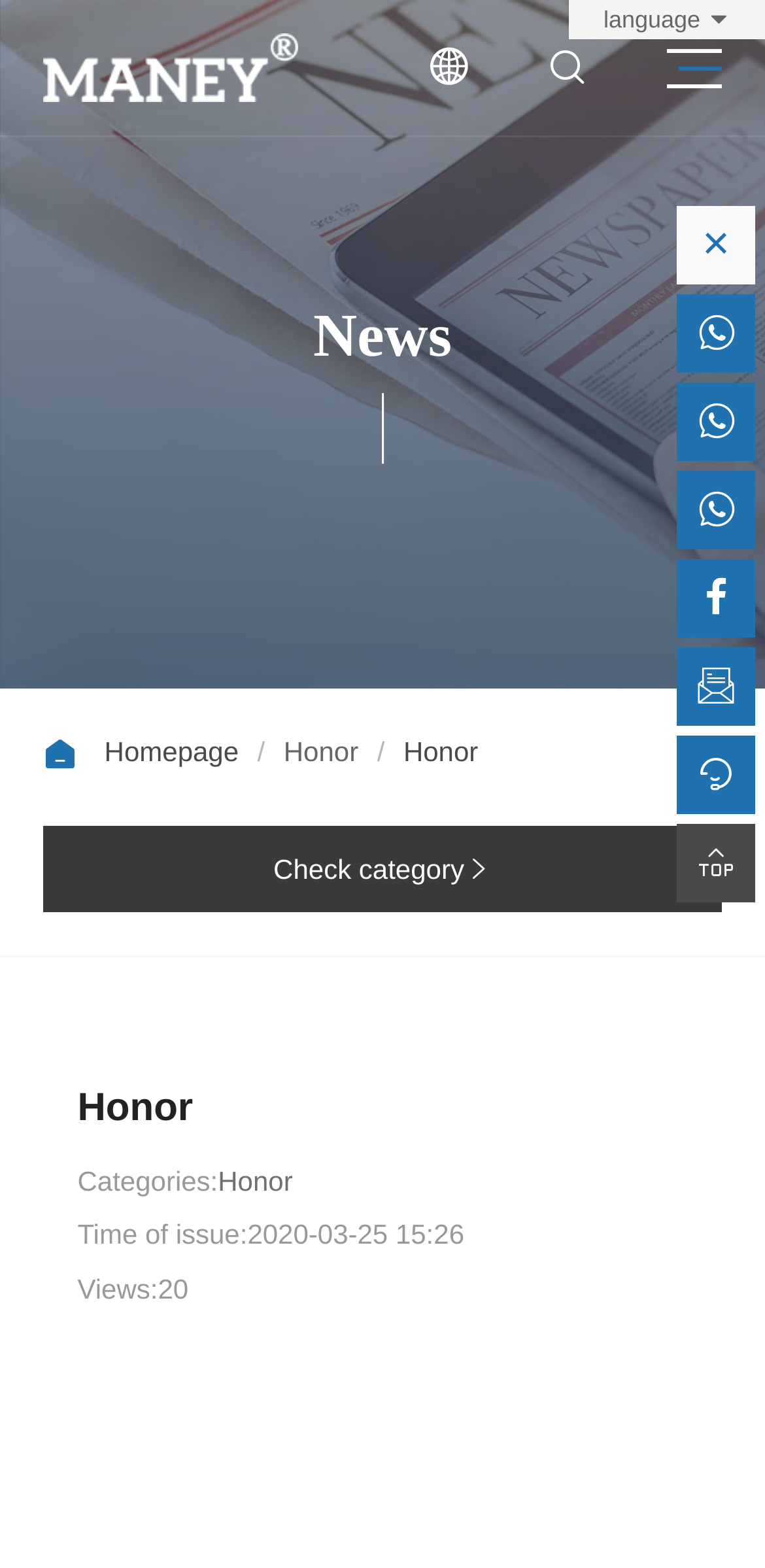Generate a thorough explanation of the webpage's elements.

The webpage appears to be a news article or blog post from a company called Honor, with a focus on automation technology. At the top right corner, there is a language selection option, accompanied by a flag icon. Below this, there is a logo image, which is a combination of two smaller images.

On the left side of the page, there are several icons, including a search icon, a bell icon, and a few others. These icons are positioned vertically, with some of them having corresponding links.

The main content of the page is divided into sections. The first section has a heading that reads "Honor" and is followed by a table of contents or categories. Below this, there is a section with a heading that reads "Categories:" and lists a category called "Honor". This is followed by a section with a heading that reads "Time of issue:" and displays the date and time of publication, which is March 25, 2020, at 15:26.

Further down the page, there is a section with a heading that reads "Views:" and displays a number, although the exact number is not specified. Below this, there is a section with a "Previous" button, which suggests that there are multiple pages or articles to navigate through.

At the bottom right corner of the page, there are several links or buttons, including a close or cancel button, represented by an "×" symbol. There are also several other icons, including a share icon, a like icon, and a few others, which are positioned horizontally.